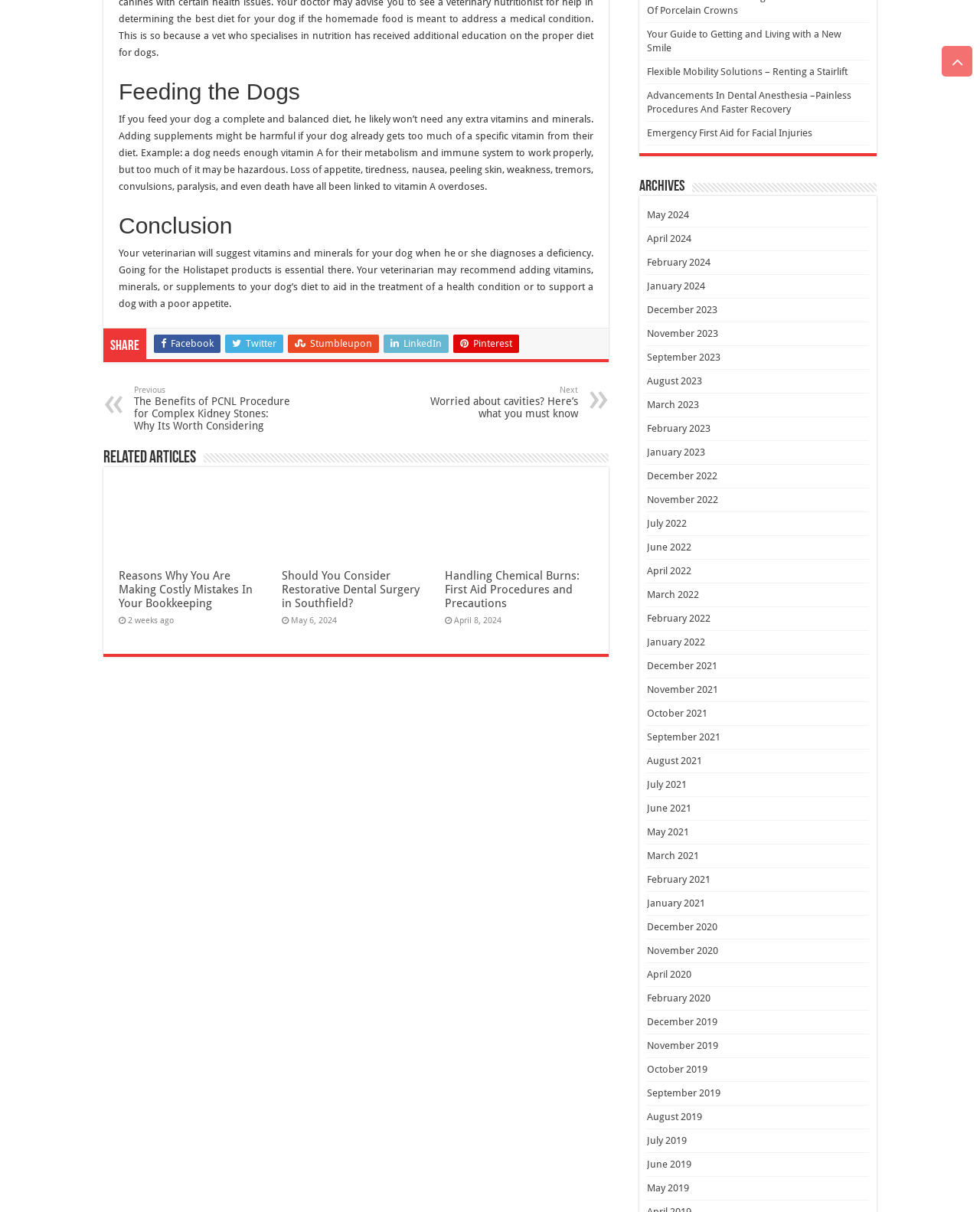What is the title of the first heading?
We need a detailed and meticulous answer to the question.

The first heading is 'Feeding the Dogs' which is located at the top of the webpage with a bounding box coordinate of [0.121, 0.066, 0.605, 0.085].